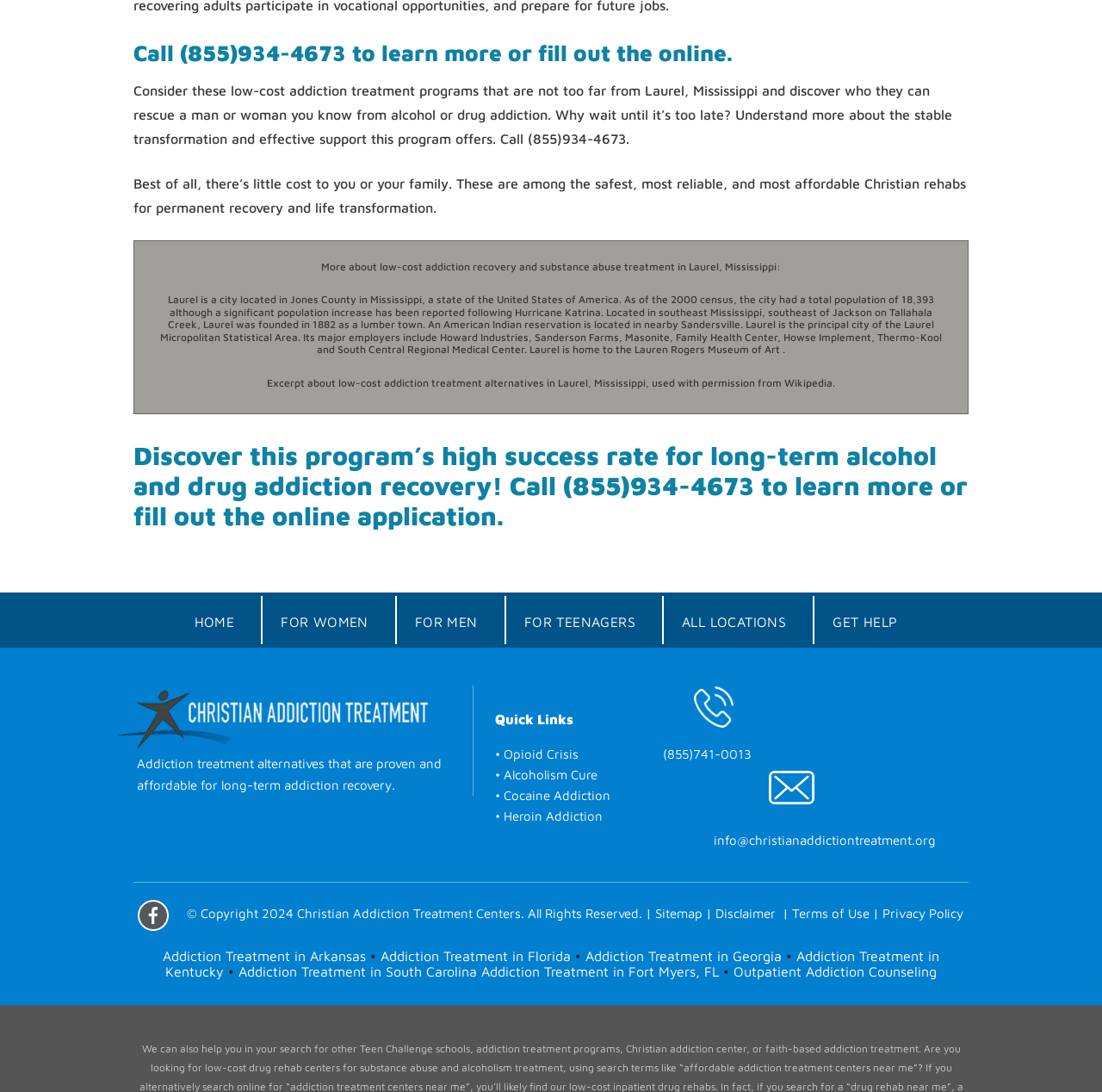Please specify the coordinates of the bounding box for the element that should be clicked to carry out this instruction: "Read Chandigarh News". The coordinates must be four float numbers between 0 and 1, formatted as [left, top, right, bottom].

None